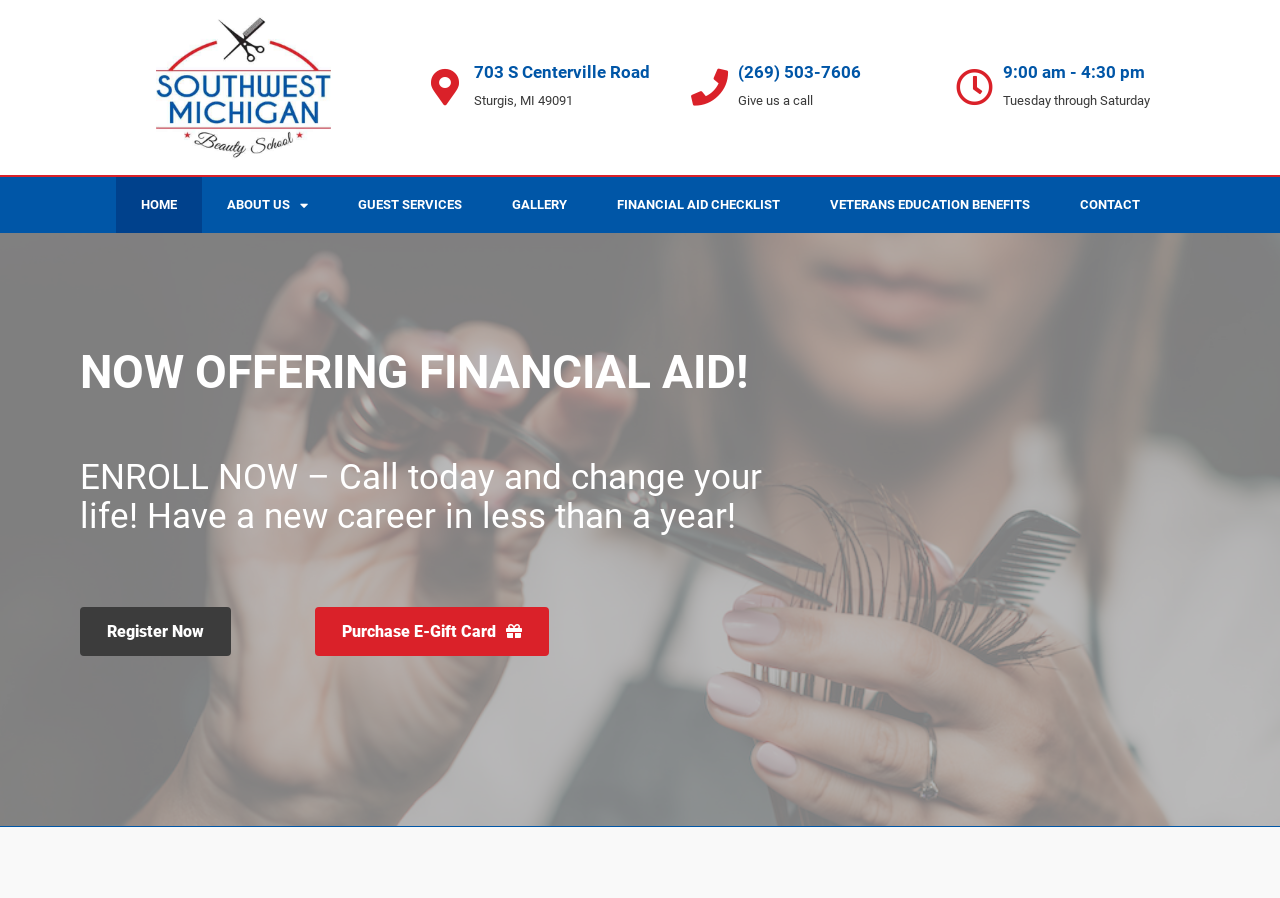What is the call to action on the page?
Using the details from the image, give an elaborate explanation to answer the question.

I found the call to action by looking at the static text element with the text 'ENROLL NOW – Call today and change your life! Have a new career in less than a year!' which is located in the middle of the page, indicating it's the call to action of the beauty school.